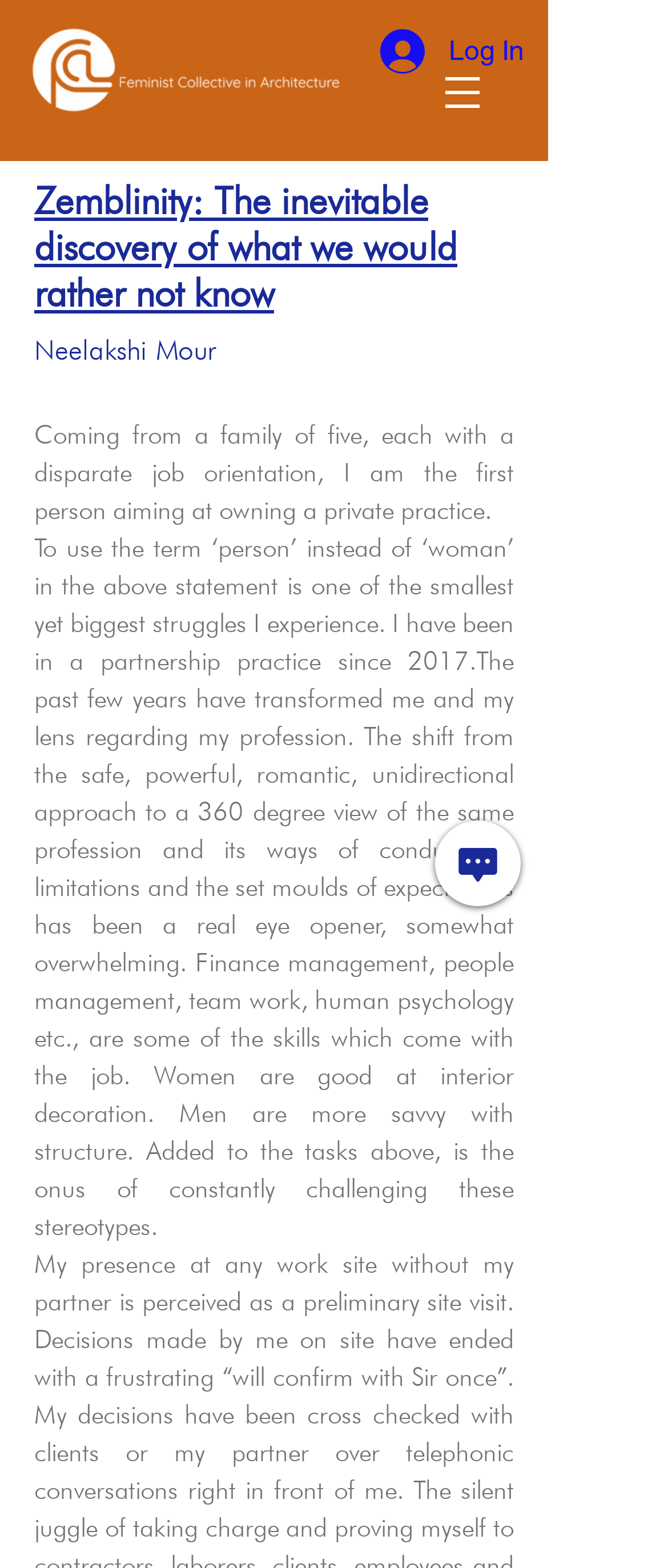Determine the bounding box for the UI element as described: "Log In". The coordinates should be represented as four float numbers between 0 and 1, formatted as [left, top, right, bottom].

[0.533, 0.012, 0.762, 0.054]